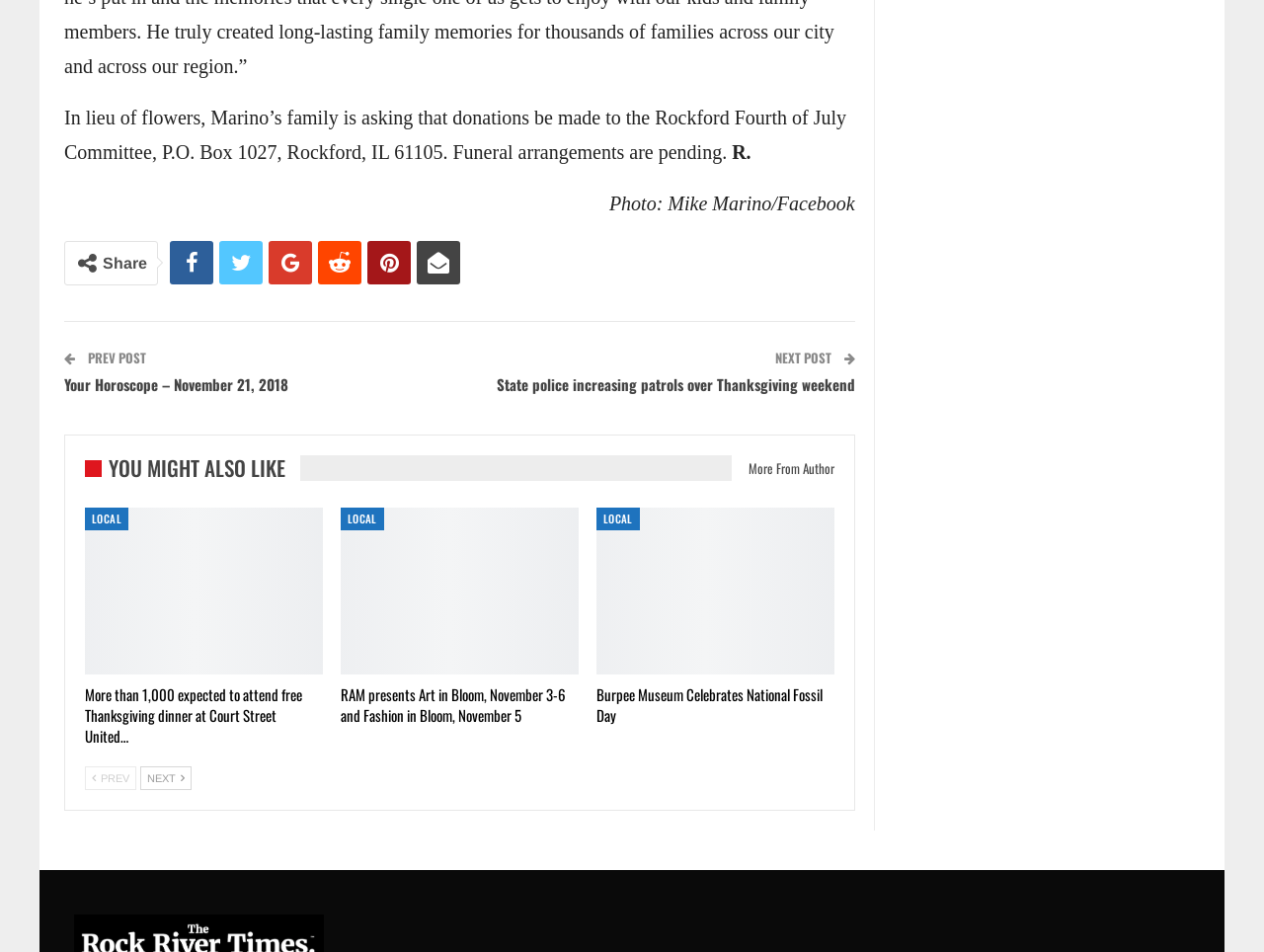What is the name of the person in the photo?
Please ensure your answer is as detailed and informative as possible.

The webpage contains a static text element that states 'Photo: Mike Marino/Facebook', which suggests that the person in the photo is Mike Marino.